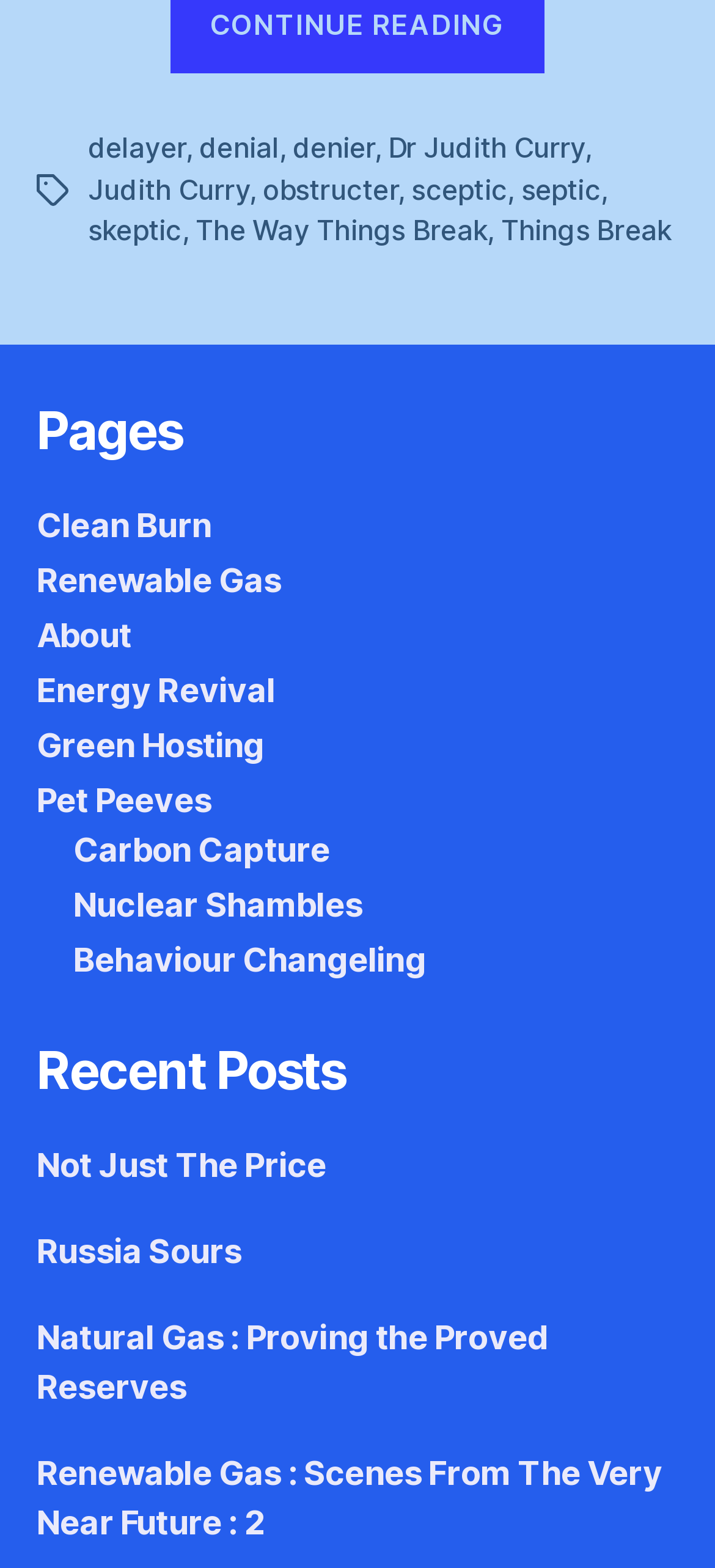How many links are under 'Pages'?
Observe the image and answer the question with a one-word or short phrase response.

9